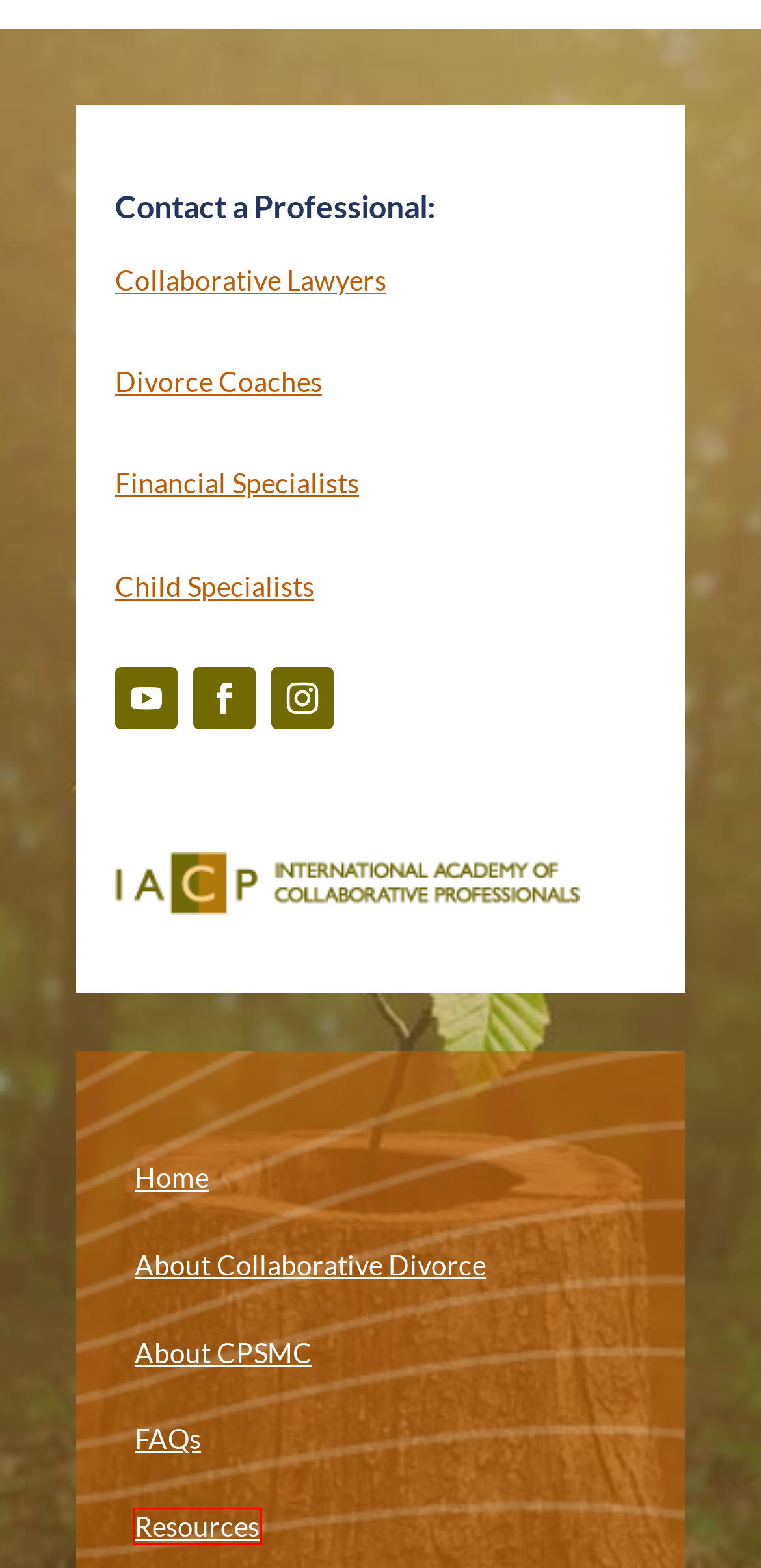Look at the screenshot of a webpage where a red rectangle bounding box is present. Choose the webpage description that best describes the new webpage after clicking the element inside the red bounding box. Here are the candidates:
A. Collaborative Lawyer - Collaborative Practice San Mateo County
B. Professional Roles on the Collaborative Team - Collaborative Practice San Mateo County
C. Child Specialist - Collaborative Practice San Mateo County
D. About CPSMC - Collaborative Practice San Mateo County
E. FAQs - Collaborative Practice San Mateo County
F. Divorce Coach - Collaborative Practice San Mateo County
G. Resources - Collaborative Practice San Mateo County
H. Financial Specialist - Collaborative Practice San Mateo County

G